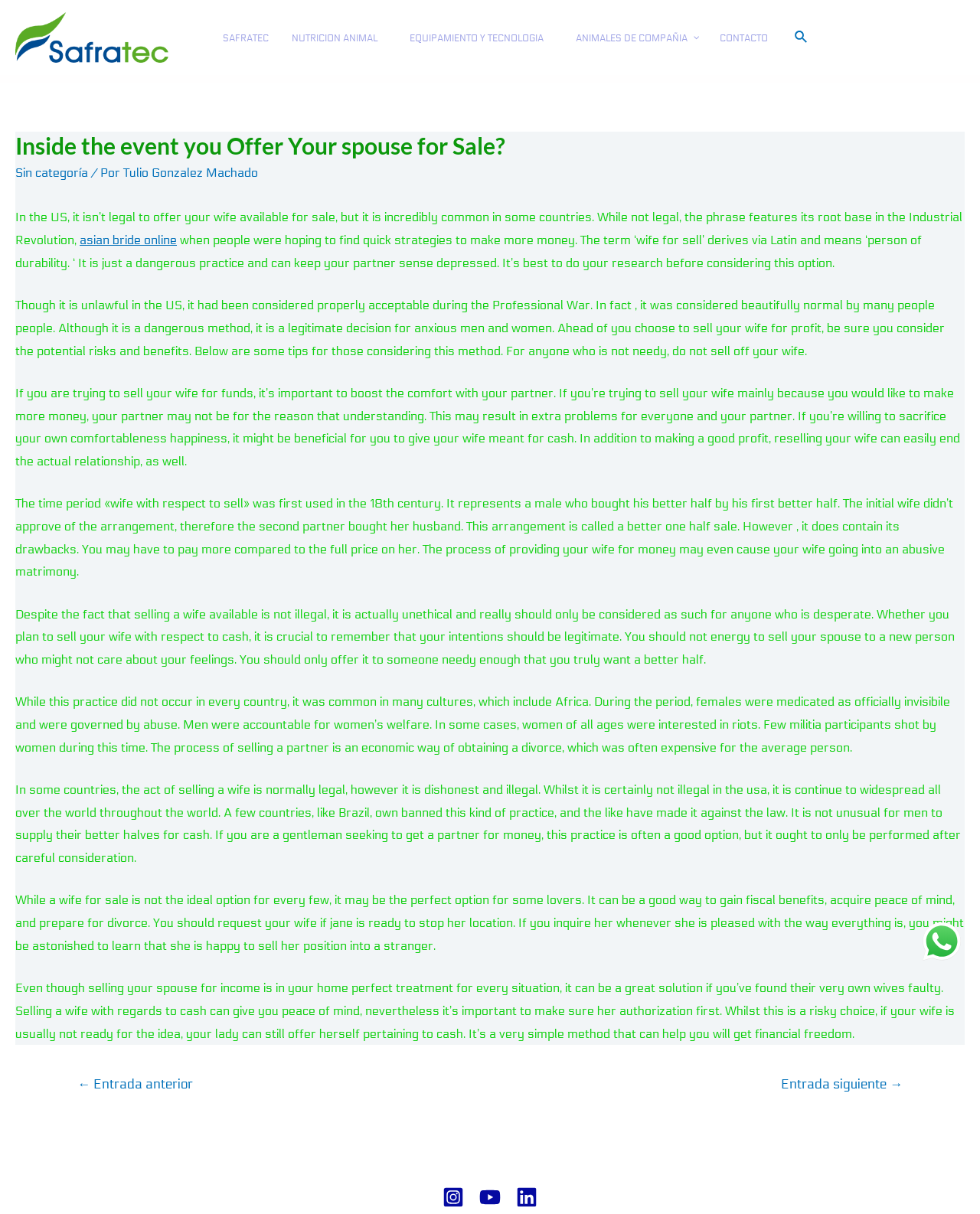Indicate the bounding box coordinates of the element that needs to be clicked to satisfy the following instruction: "Search using the search icon". The coordinates should be four float numbers between 0 and 1, i.e., [left, top, right, bottom].

[0.811, 0.023, 0.825, 0.039]